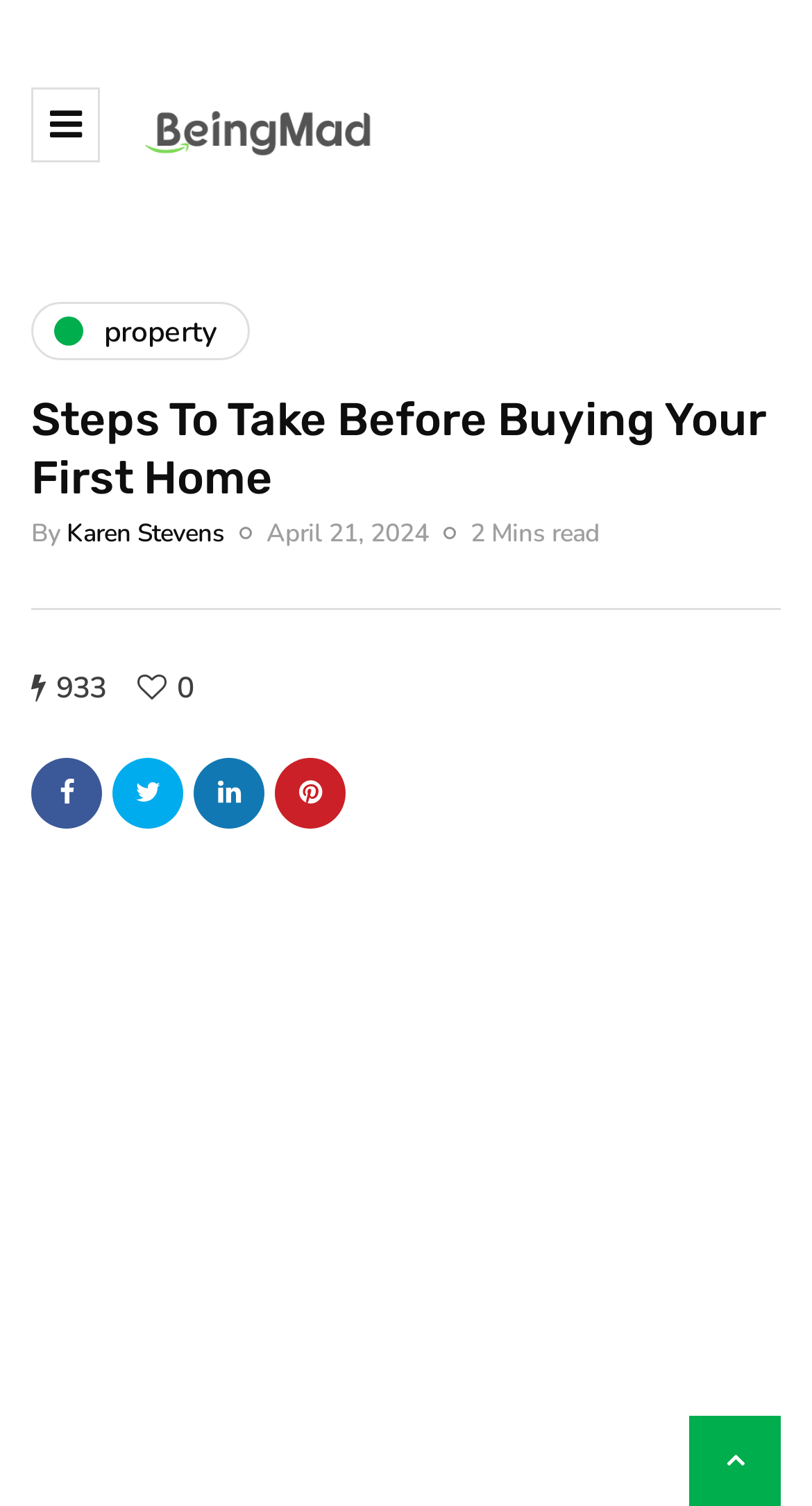Pinpoint the bounding box coordinates of the clickable element to carry out the following instruction: "Visit the 'property' page."

[0.038, 0.2, 0.308, 0.239]